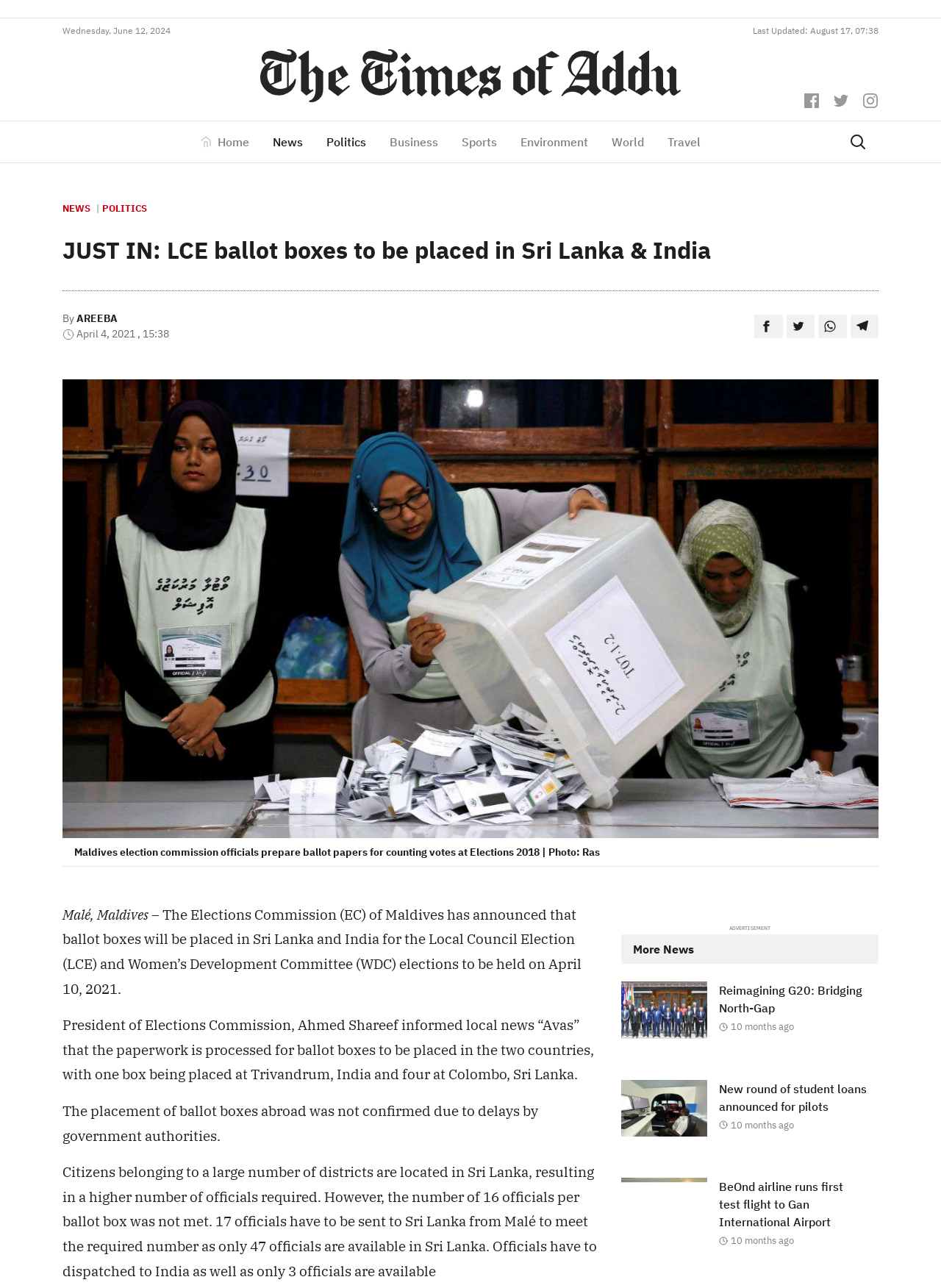Please specify the bounding box coordinates of the clickable region to carry out the following instruction: "Read the news about LCE ballot boxes". The coordinates should be four float numbers between 0 and 1, in the format [left, top, right, bottom].

[0.066, 0.182, 0.934, 0.221]